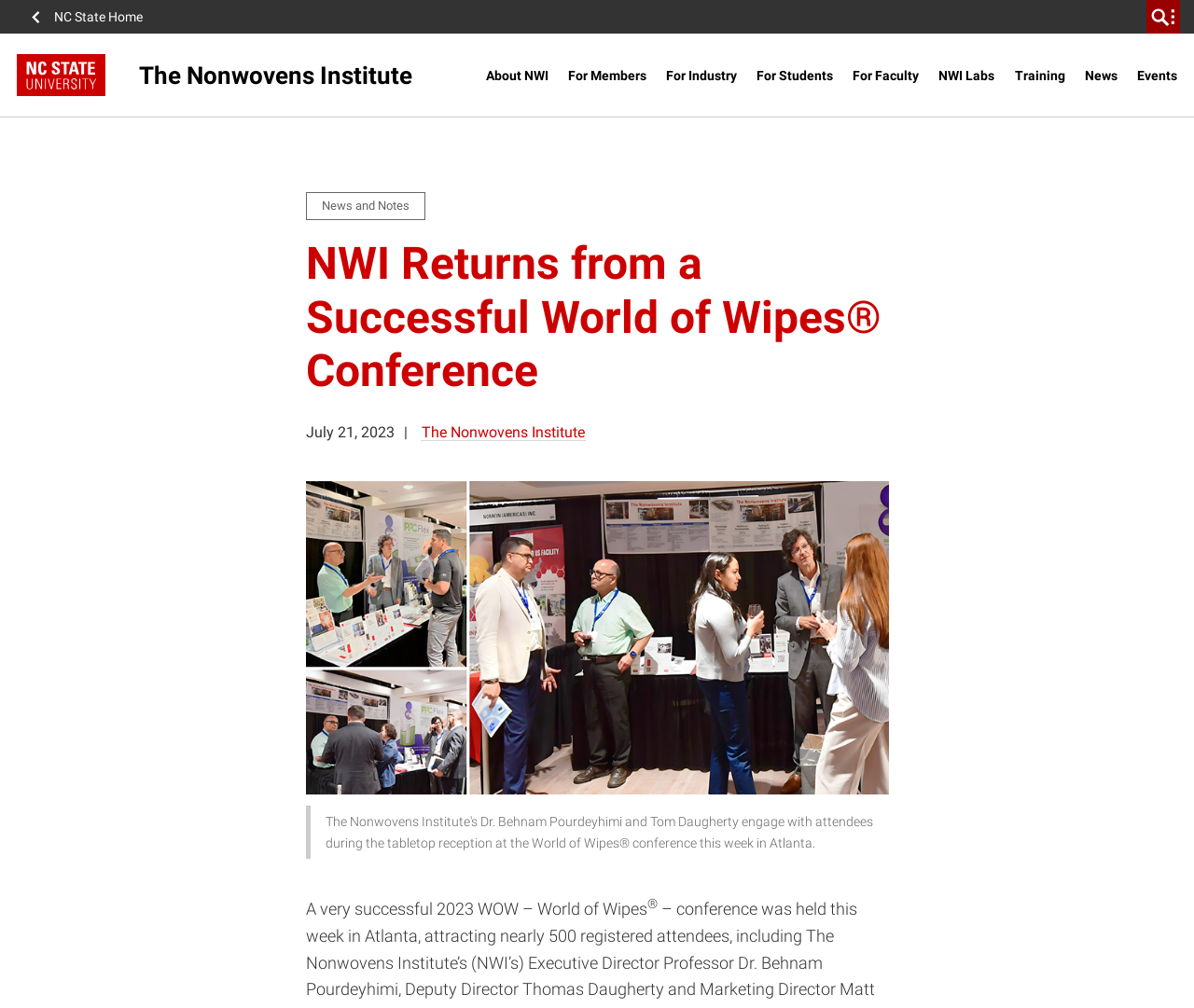Find the bounding box coordinates for the area that should be clicked to accomplish the instruction: "view The Nonwovens Institute".

[0.352, 0.42, 0.49, 0.437]